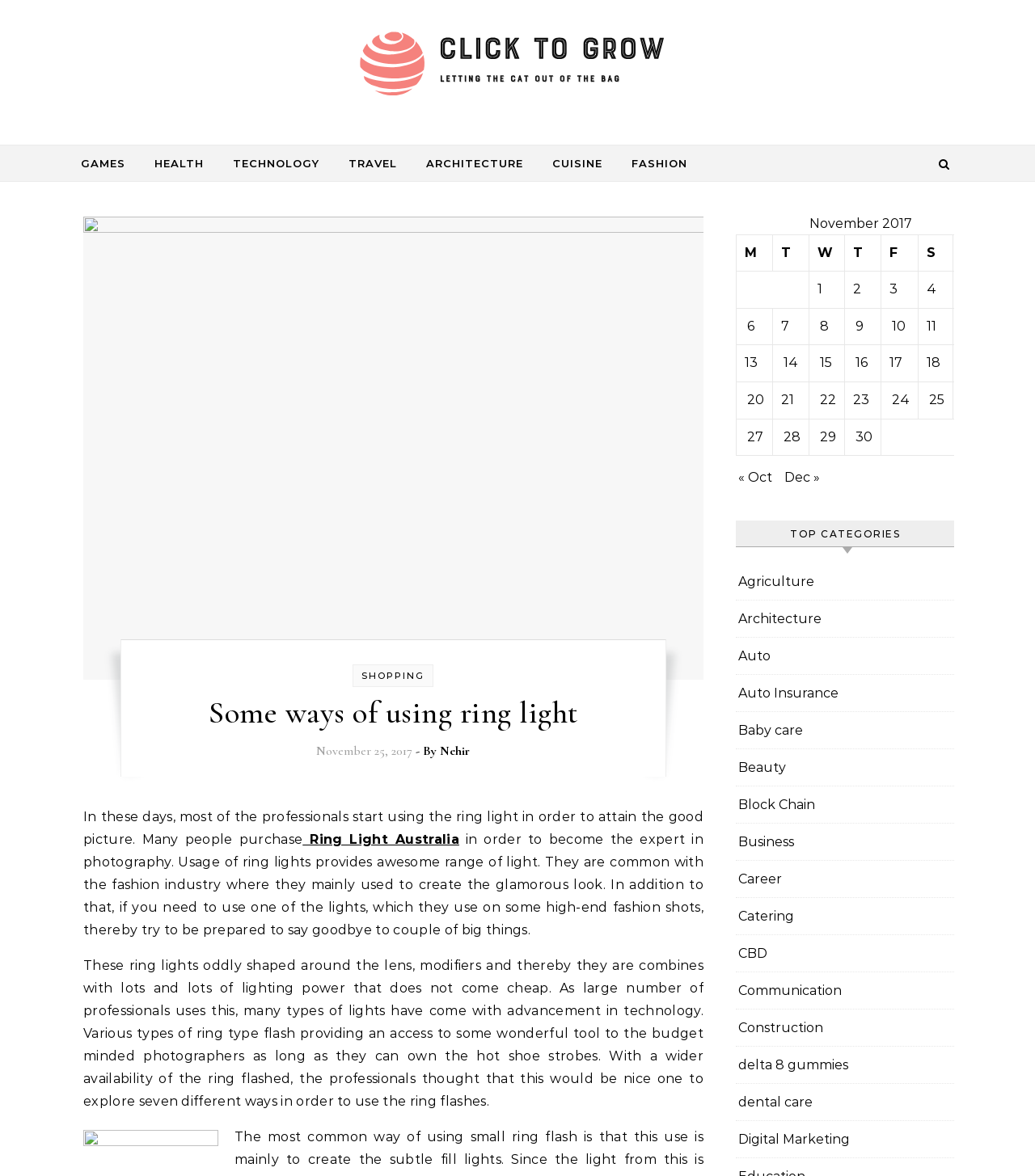Identify the bounding box coordinates for the UI element described as: "Health".

[0.137, 0.124, 0.209, 0.154]